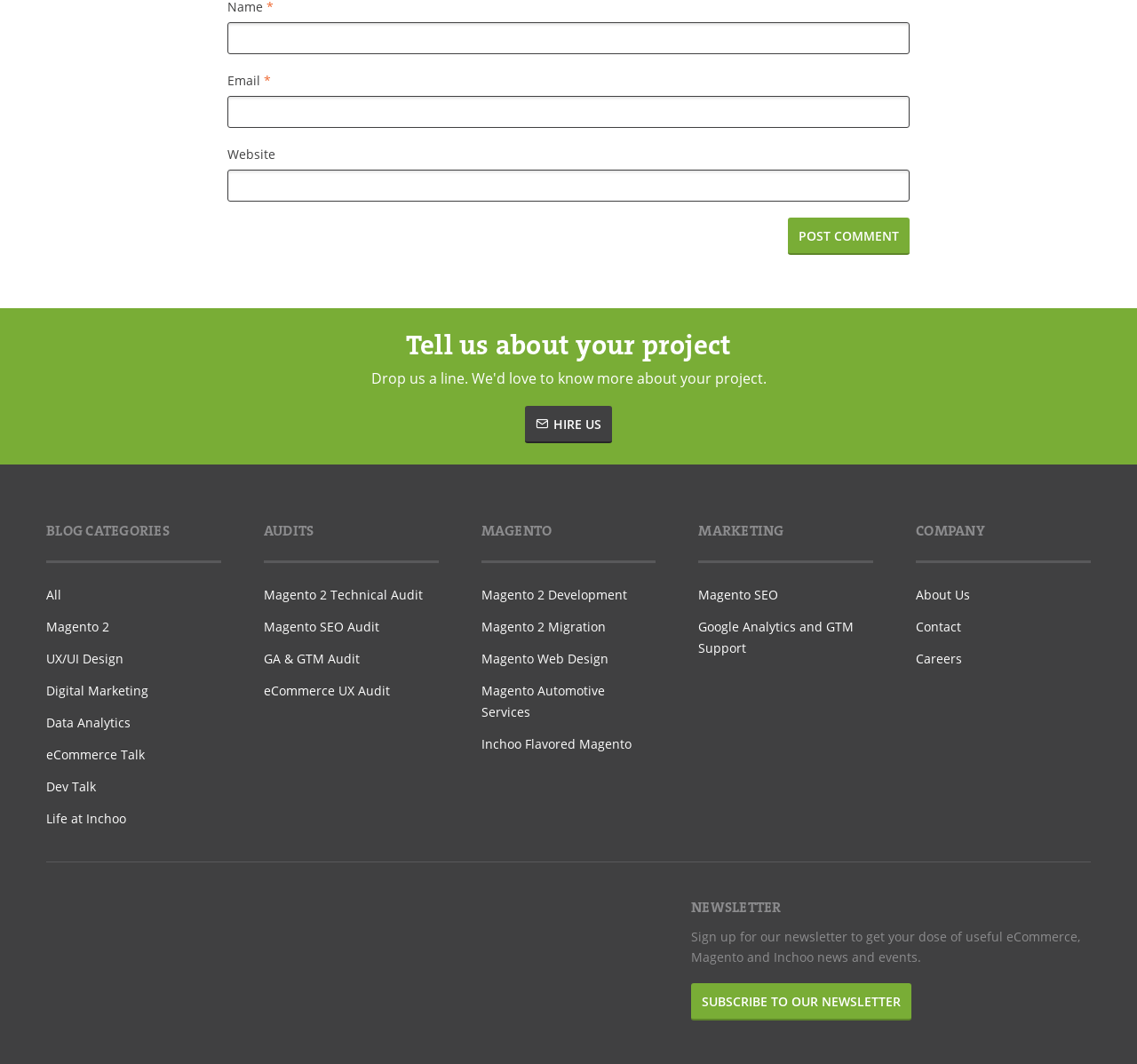Find and provide the bounding box coordinates for the UI element described here: "Google Analytics and GTM Support". The coordinates should be given as four float numbers between 0 and 1: [left, top, right, bottom].

[0.614, 0.572, 0.768, 0.622]